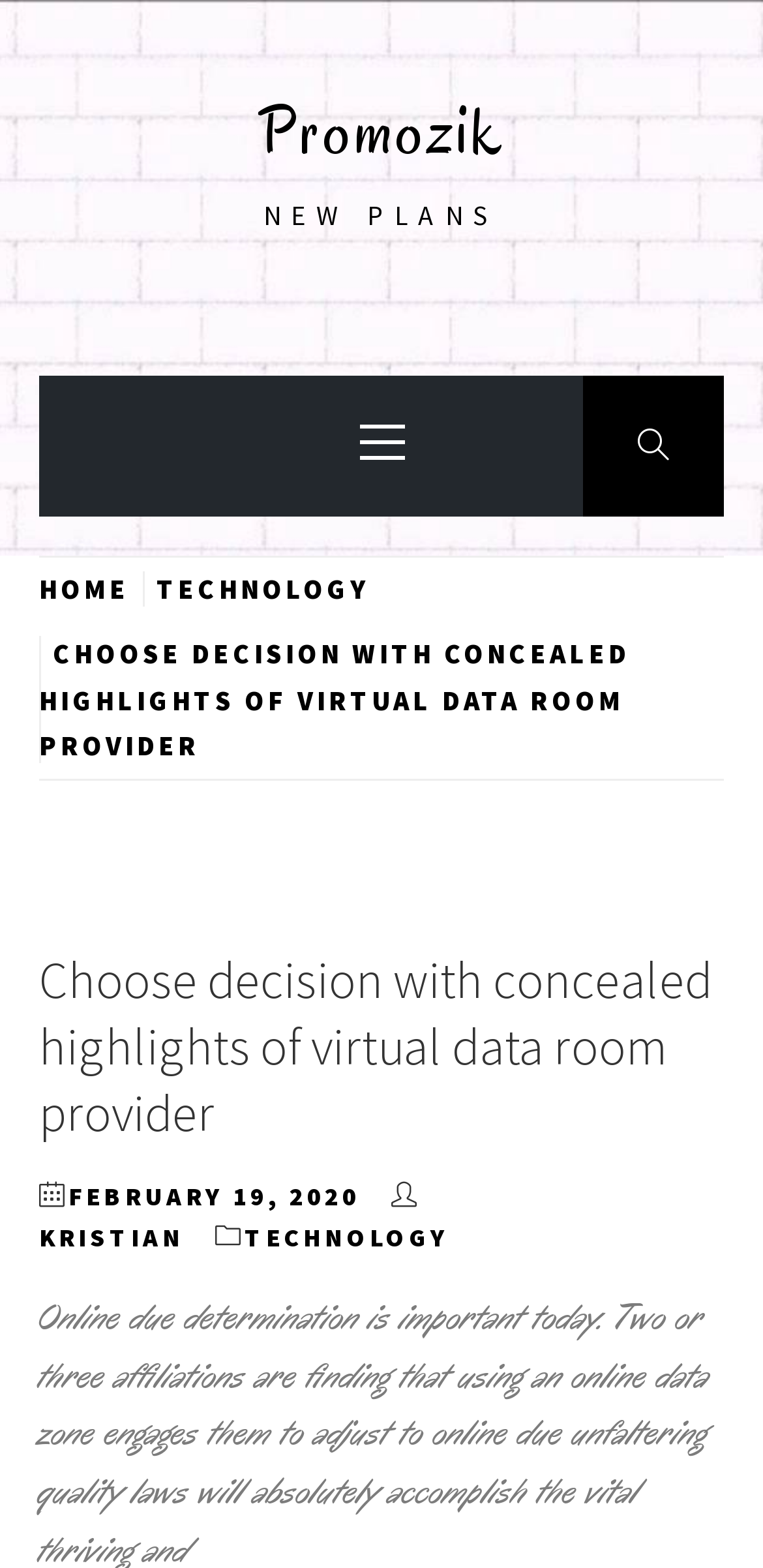Locate and provide the bounding box coordinates for the HTML element that matches this description: "parent_node: Primary Menu".

[0.764, 0.24, 0.949, 0.33]